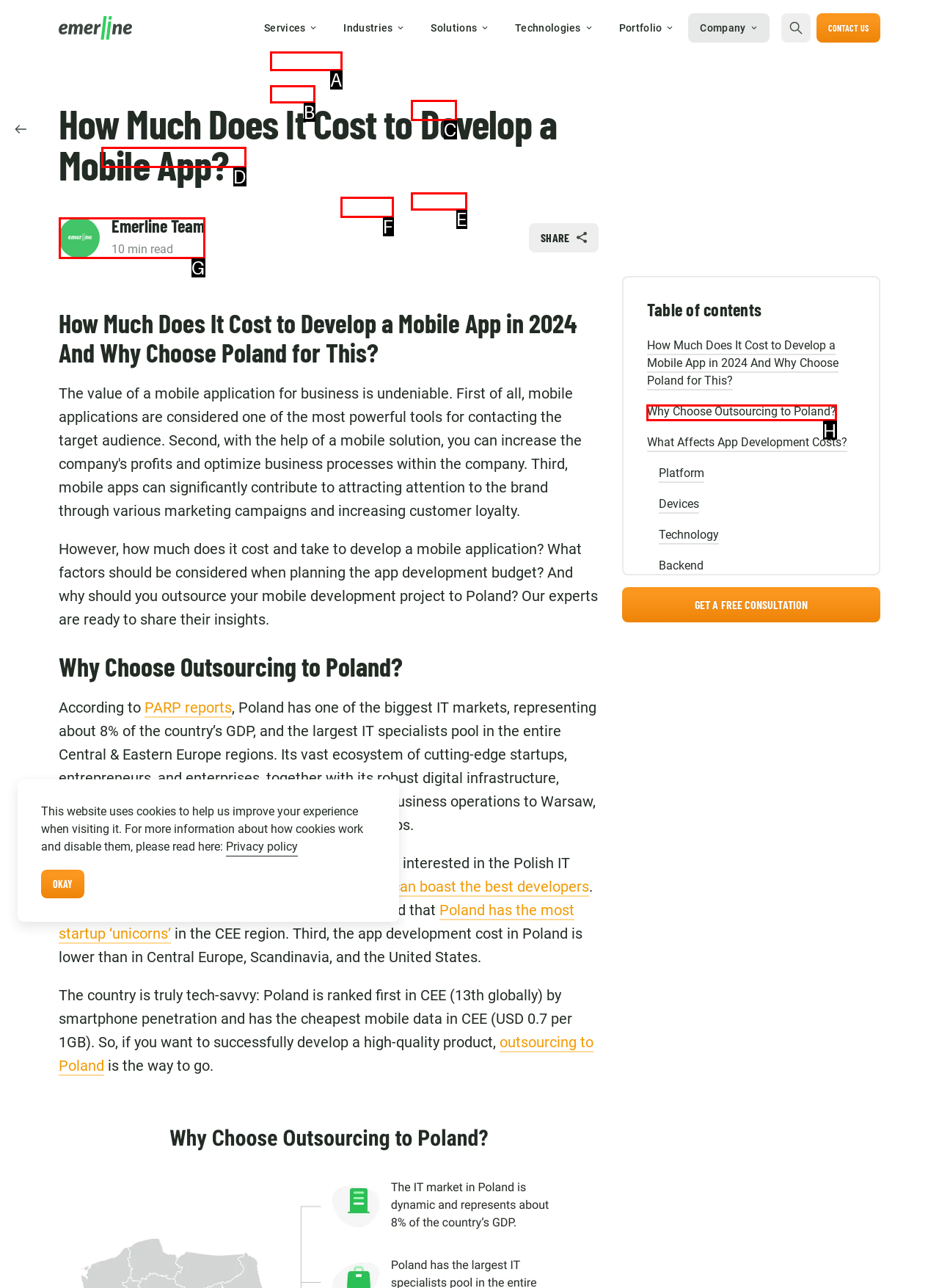Determine which UI element I need to click to achieve the following task: Learn more about 'Why Choose Outsourcing to Poland?' Provide your answer as the letter of the selected option.

H